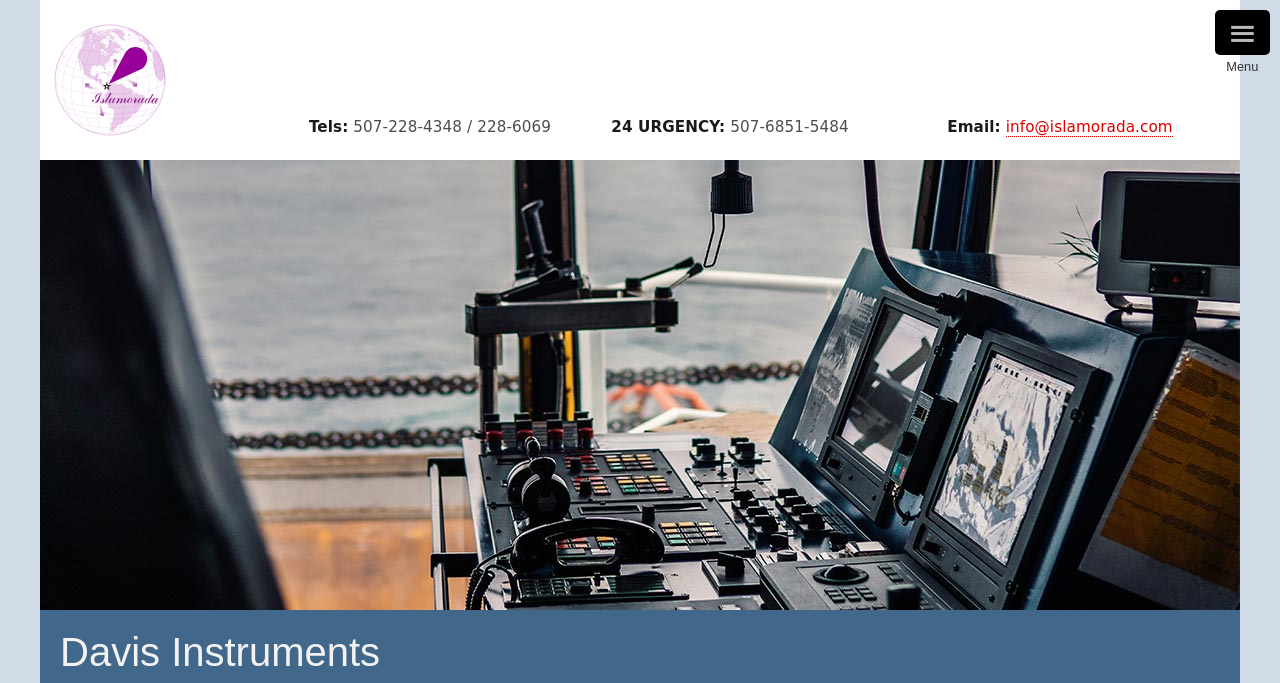Respond to the following query with just one word or a short phrase: 
How many images are on the webpage?

2